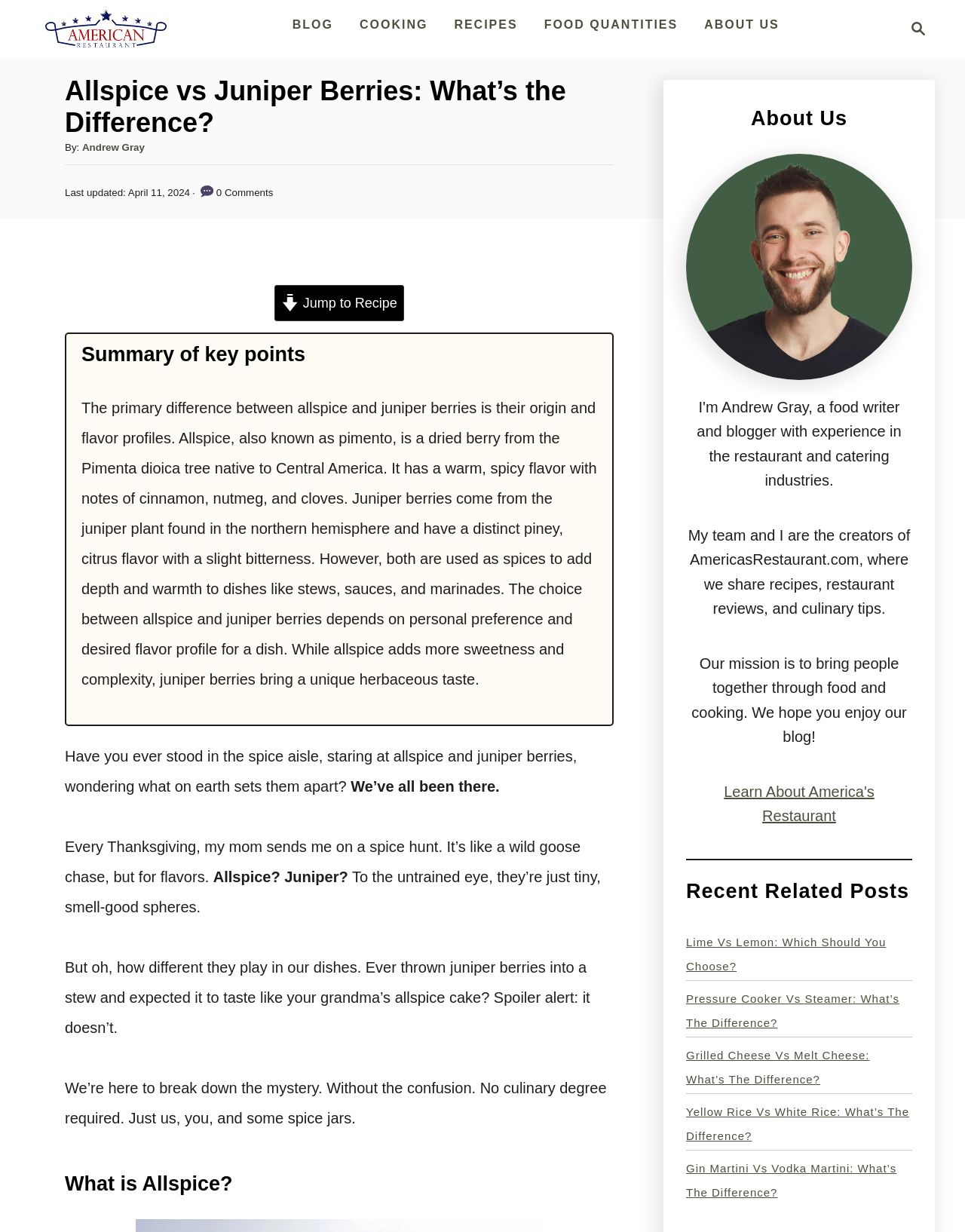Use a single word or phrase to answer the question: 
What is the purpose of the website AmericasRestaurant.com?

Share recipes, reviews, and culinary tips